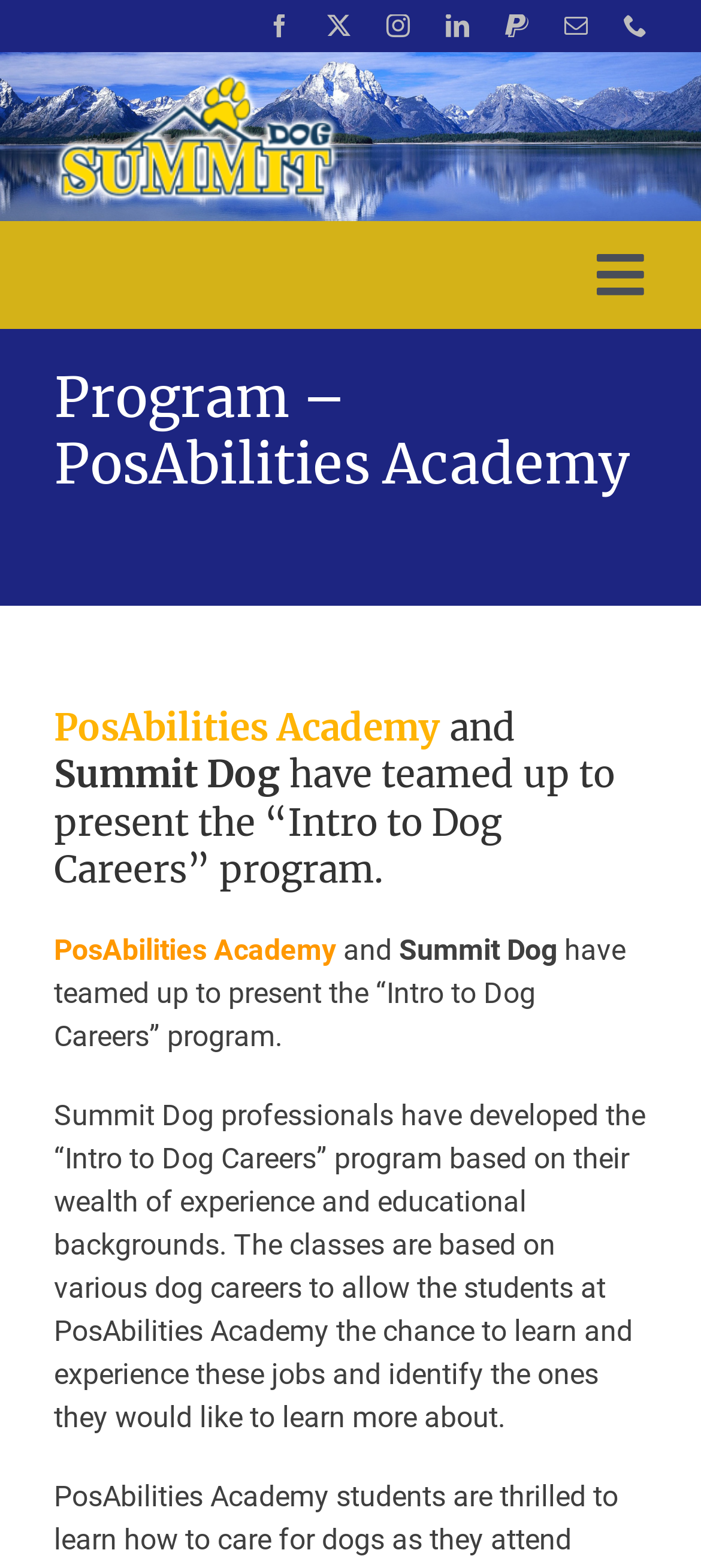Locate the bounding box coordinates of the element you need to click to accomplish the task described by this instruction: "go to PosAbilities Academy homepage".

[0.077, 0.595, 0.479, 0.617]